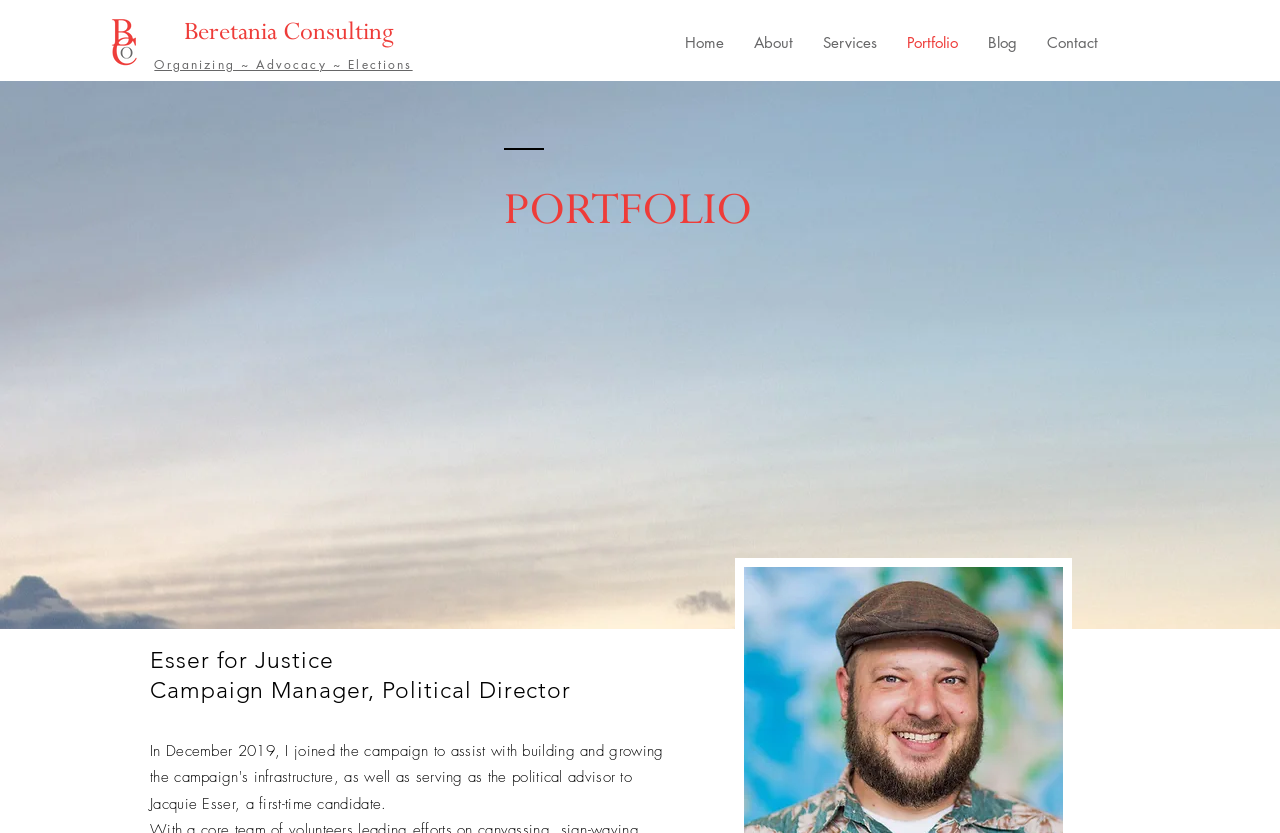Determine the bounding box coordinates for the UI element described. Format the coordinates as (top-left x, top-left y, bottom-right x, bottom-right y) and ensure all values are between 0 and 1. Element description: Organizing ~ Advocacy ~ Elections

[0.121, 0.067, 0.322, 0.088]